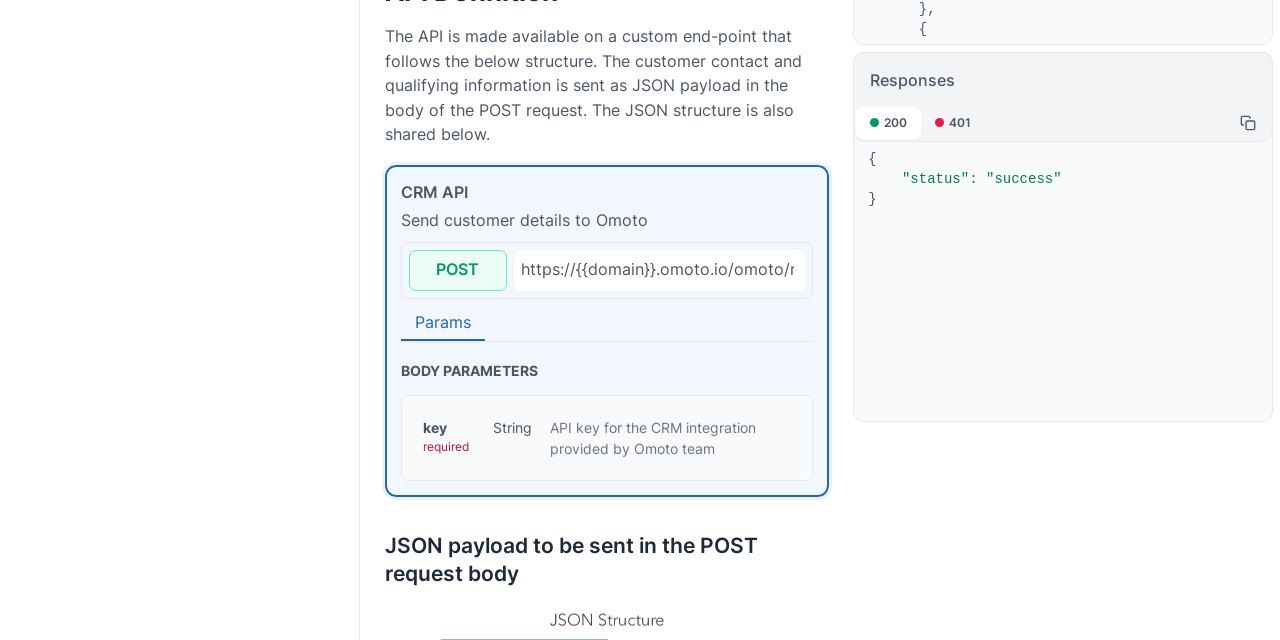Using the description "Ashley Sells Fast Team", predict the bounding box of the relevant HTML element.

None